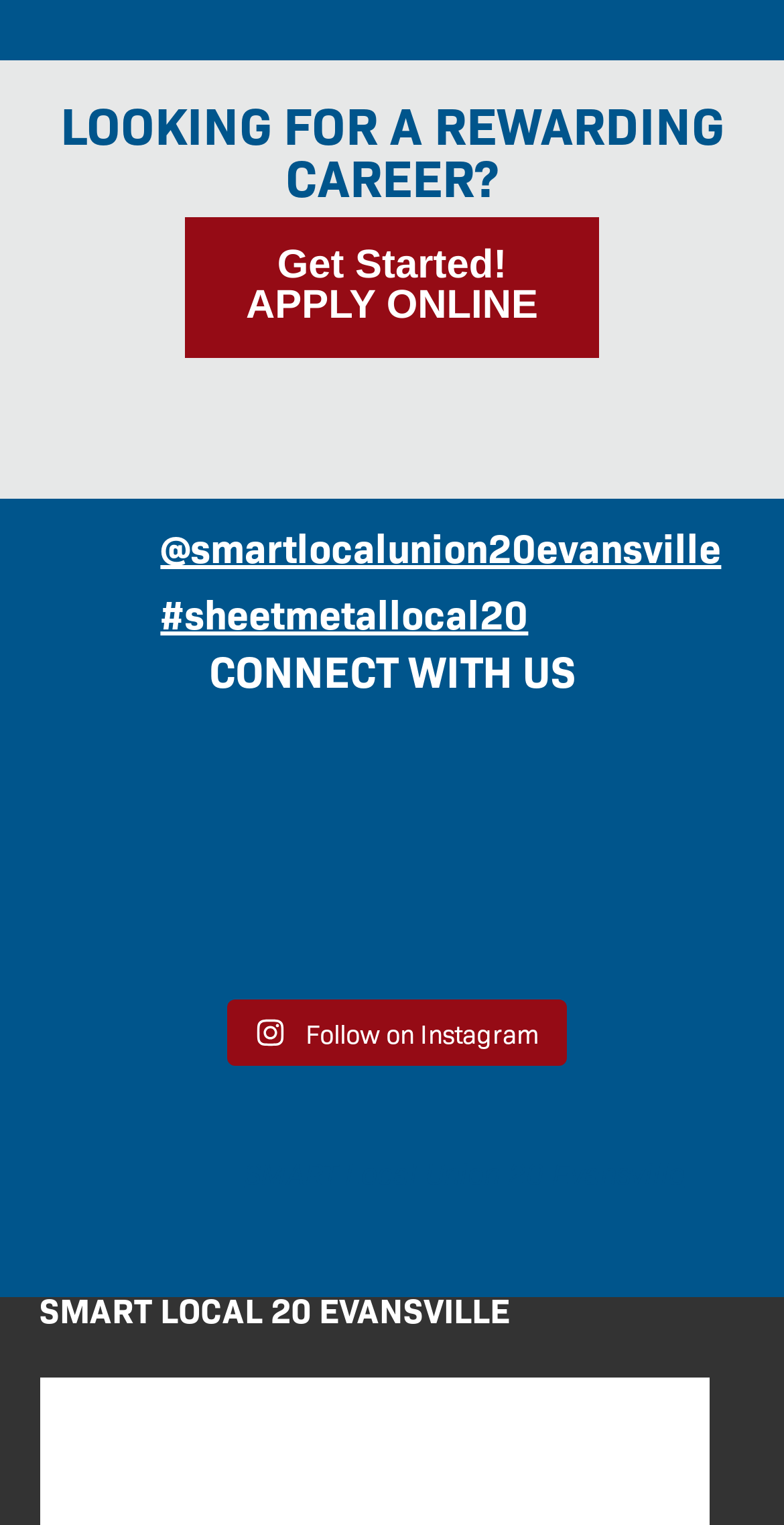Provide a single word or phrase answer to the question: 
What is the main heading of the webpage?

LOOKING FOR A REWARDING CAREER?